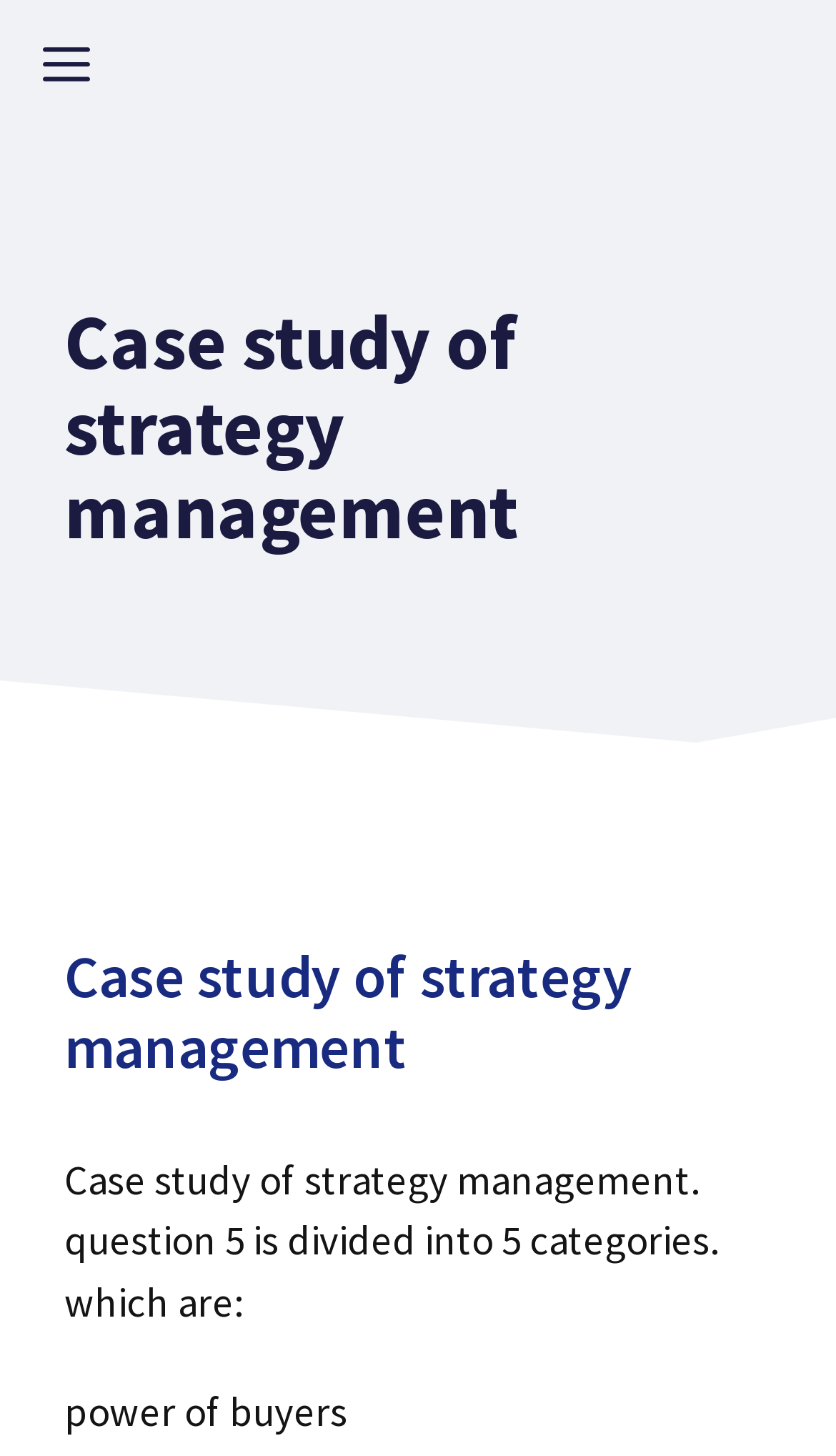Find the bounding box coordinates for the HTML element described in this sentence: "Menu". Provide the coordinates as four float numbers between 0 and 1, in the format [left, top, right, bottom].

[0.0, 0.0, 0.159, 0.088]